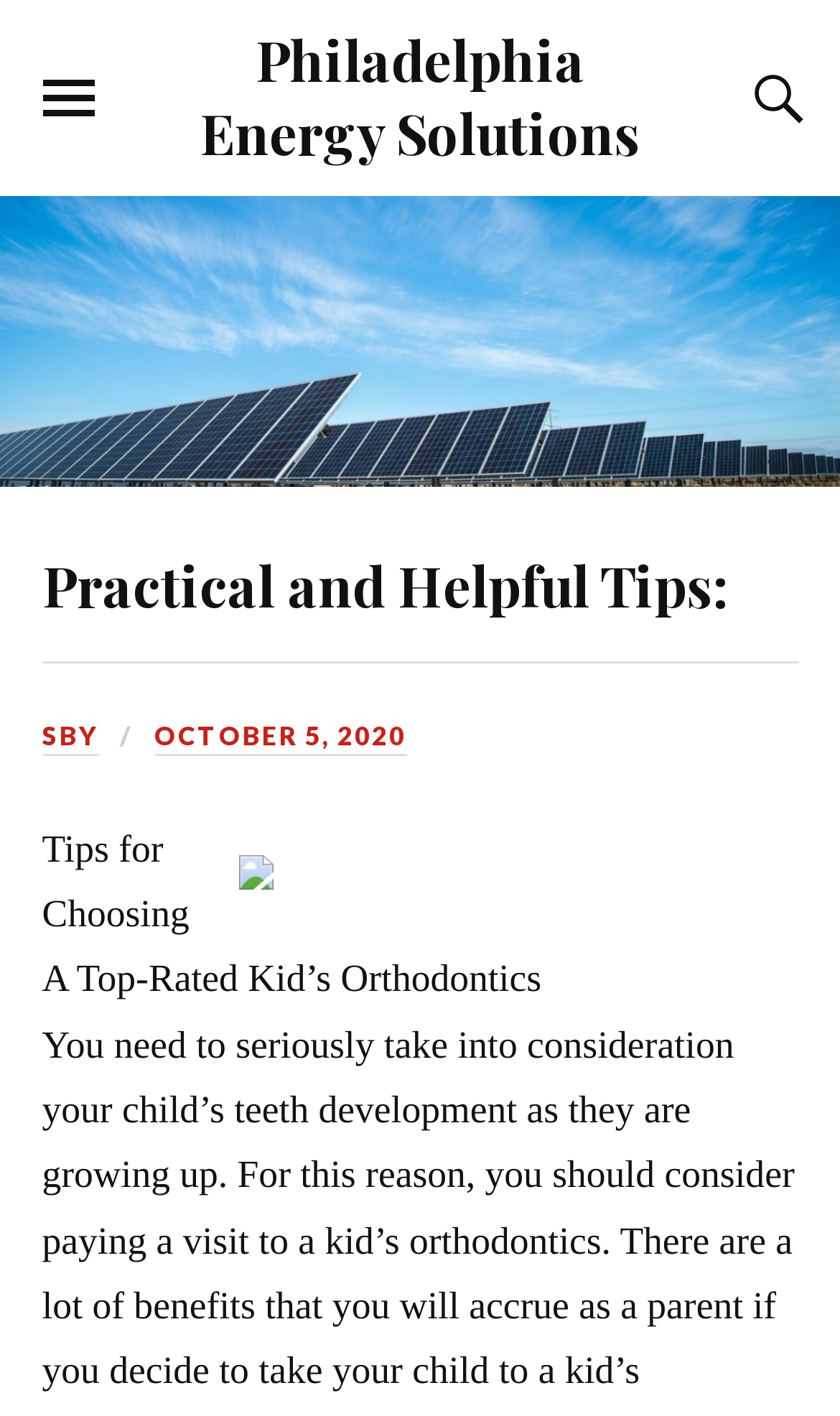What is the topic of the article on the webpage?
Identify the answer in the screenshot and reply with a single word or phrase.

Kid’s Orthodontics